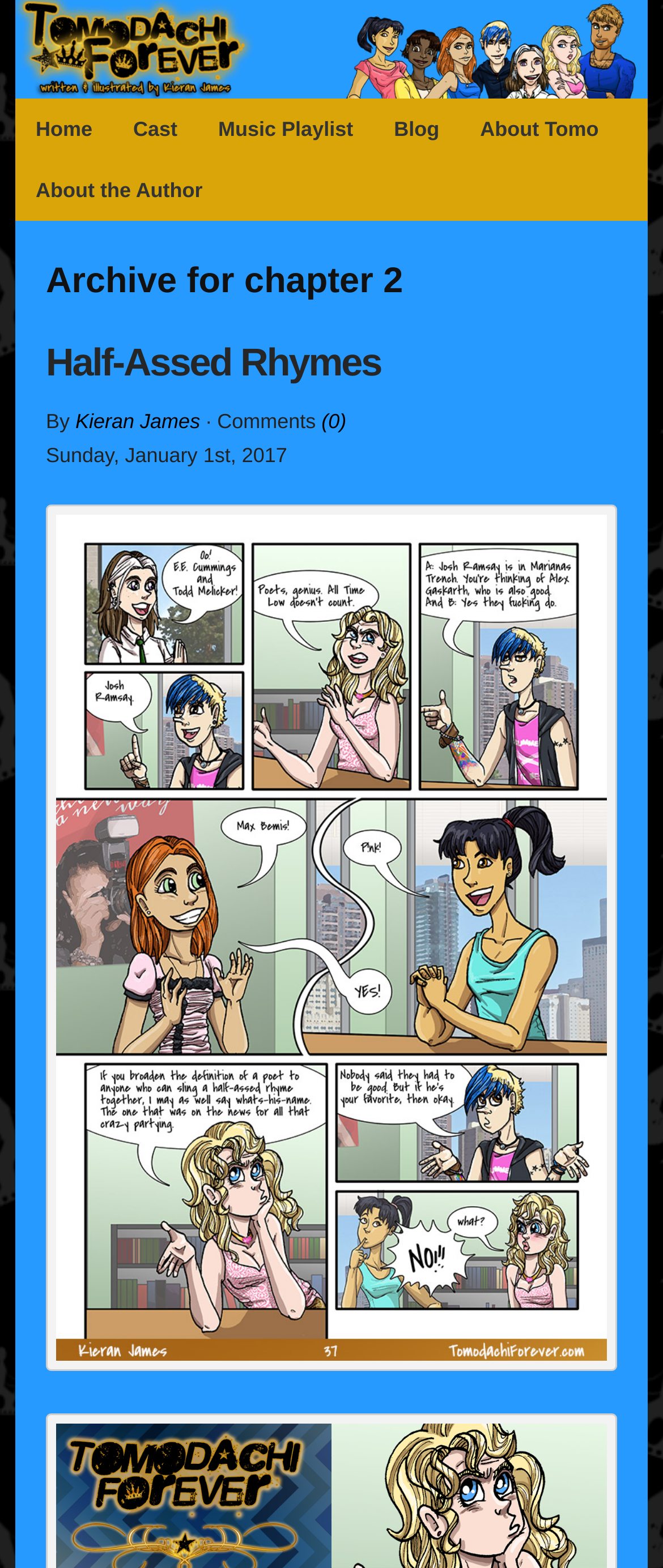Given the description: "Blog", determine the bounding box coordinates of the UI element. The coordinates should be formatted as four float numbers between 0 and 1, [left, top, right, bottom].

[0.563, 0.063, 0.693, 0.102]